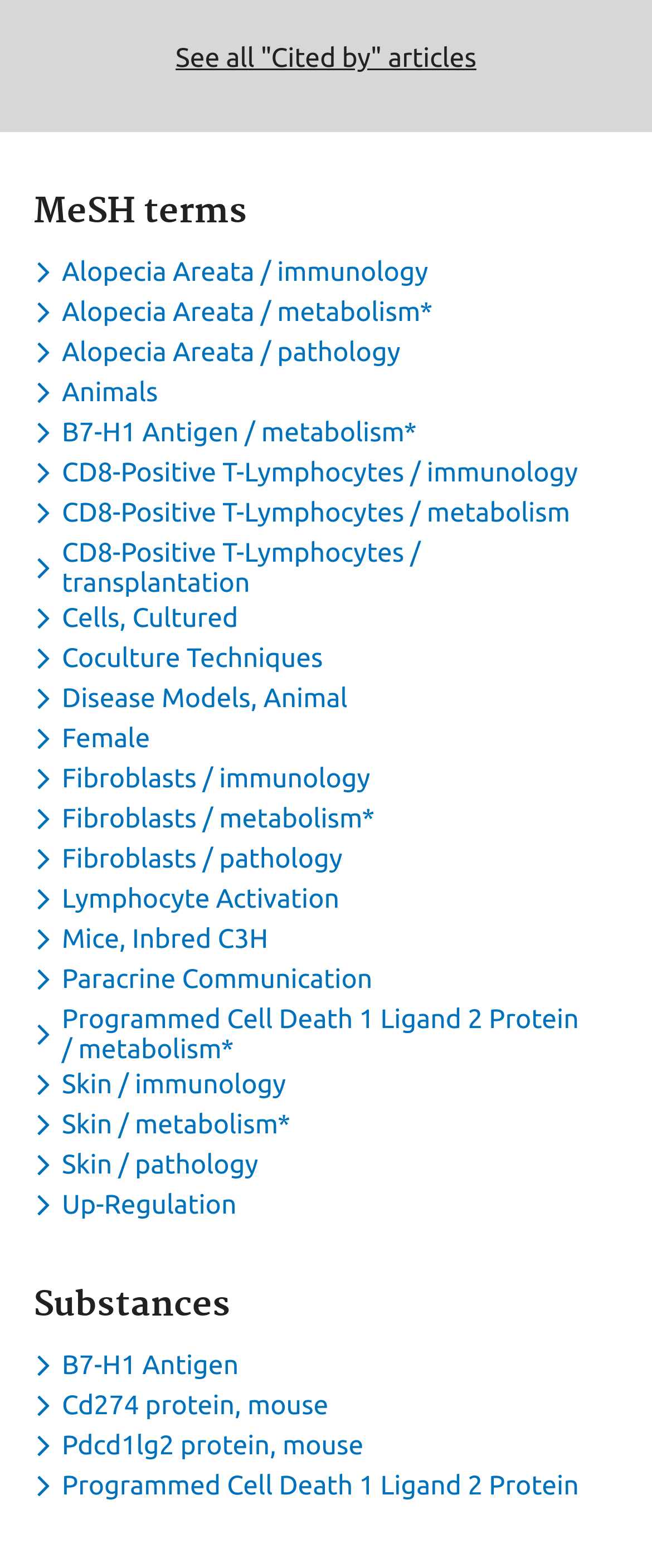What is the last substance?
Use the screenshot to answer the question with a single word or phrase.

Programmed Cell Death 1 Ligand 2 Protein